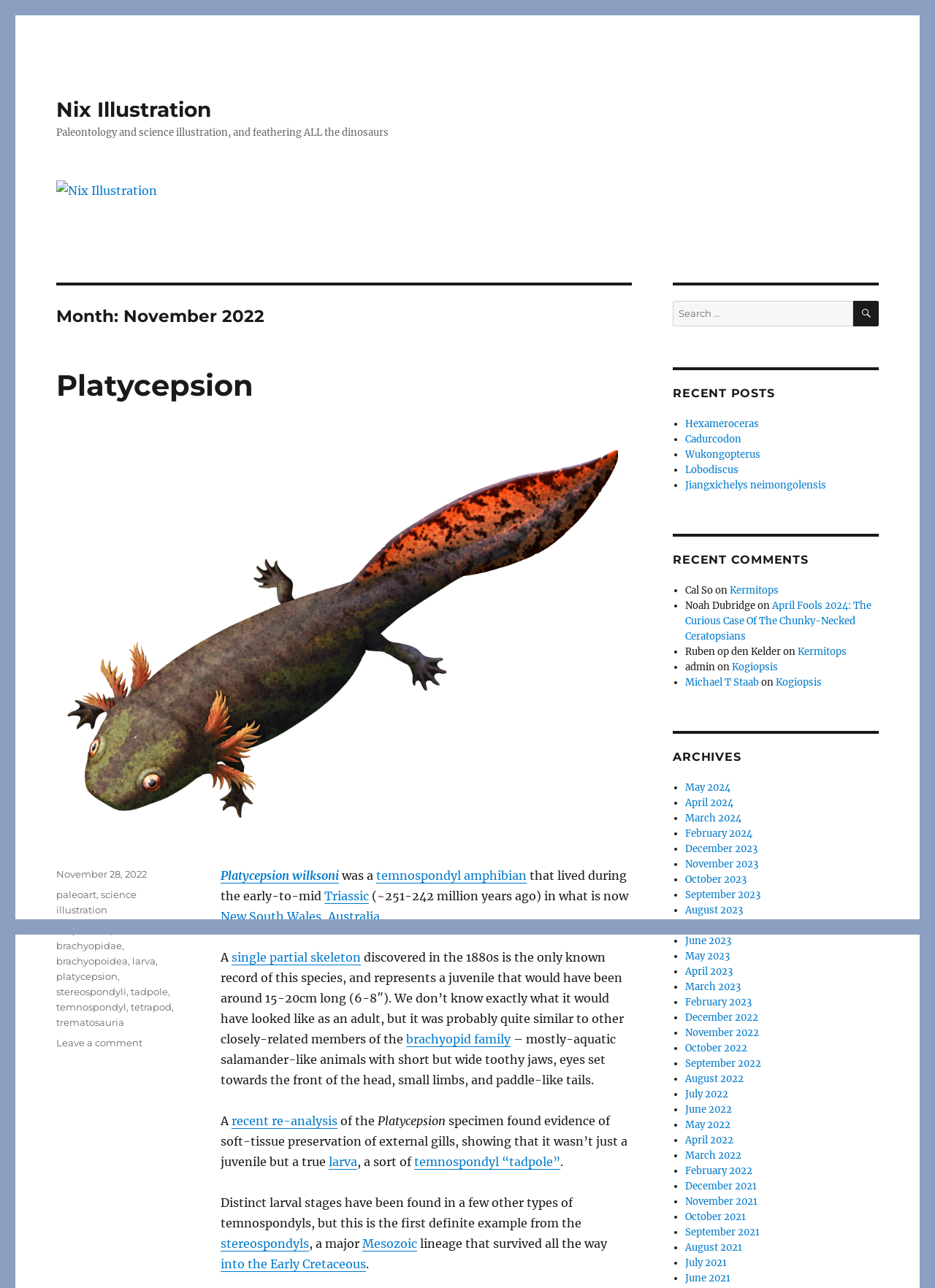Based on the image, please elaborate on the answer to the following question:
What is the topic of the current webpage?

Based on the static text 'Paleontology and science illustration, and feathering ALL the dinosaurs' at the top of the webpage, it is clear that the topic of the current webpage is related to paleontology and science illustration.